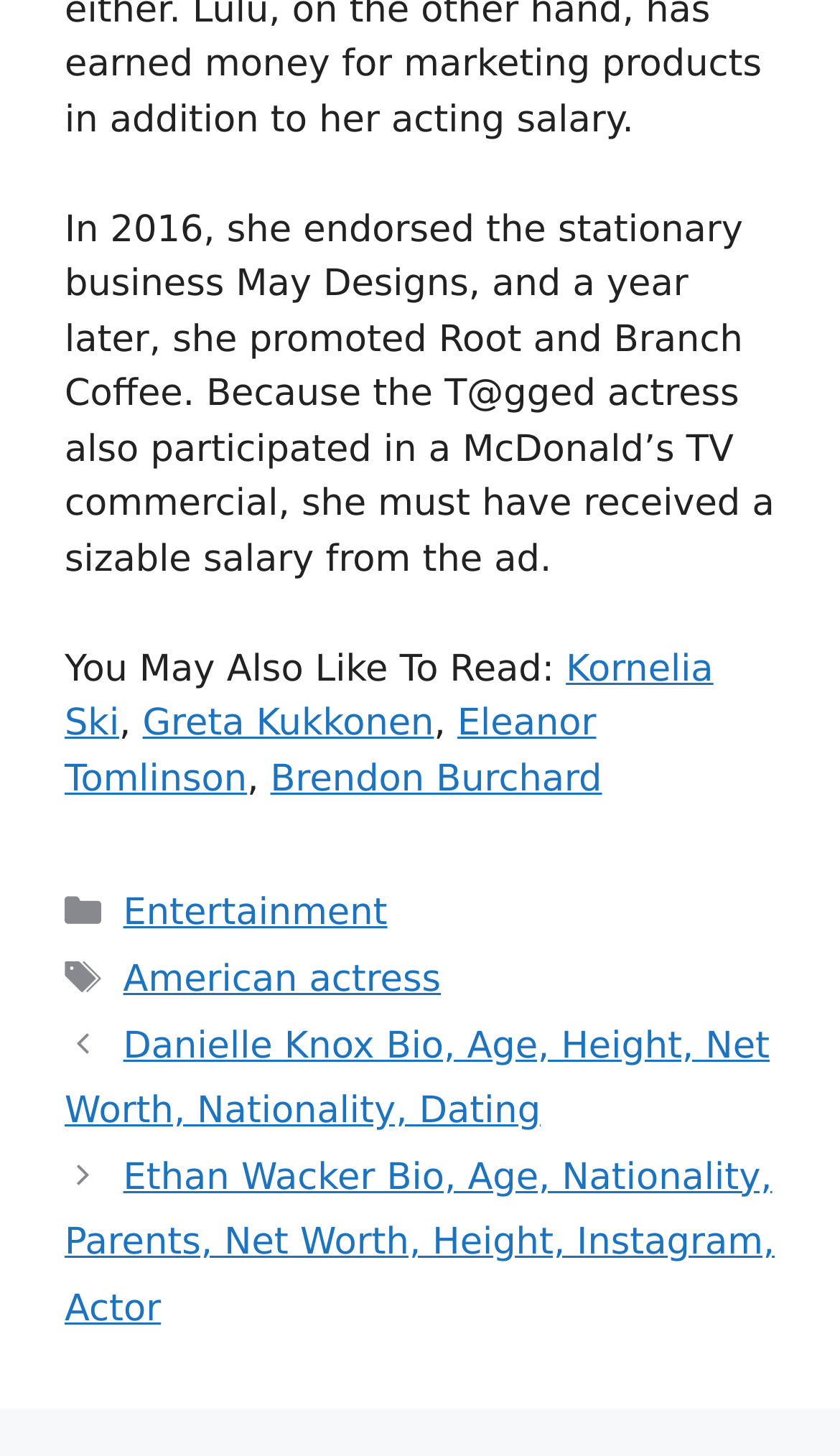Identify the bounding box coordinates for the UI element described by the following text: "Best Cbd Oil Extraction Process". Provide the coordinates as four float numbers between 0 and 1, in the format [left, top, right, bottom].

None